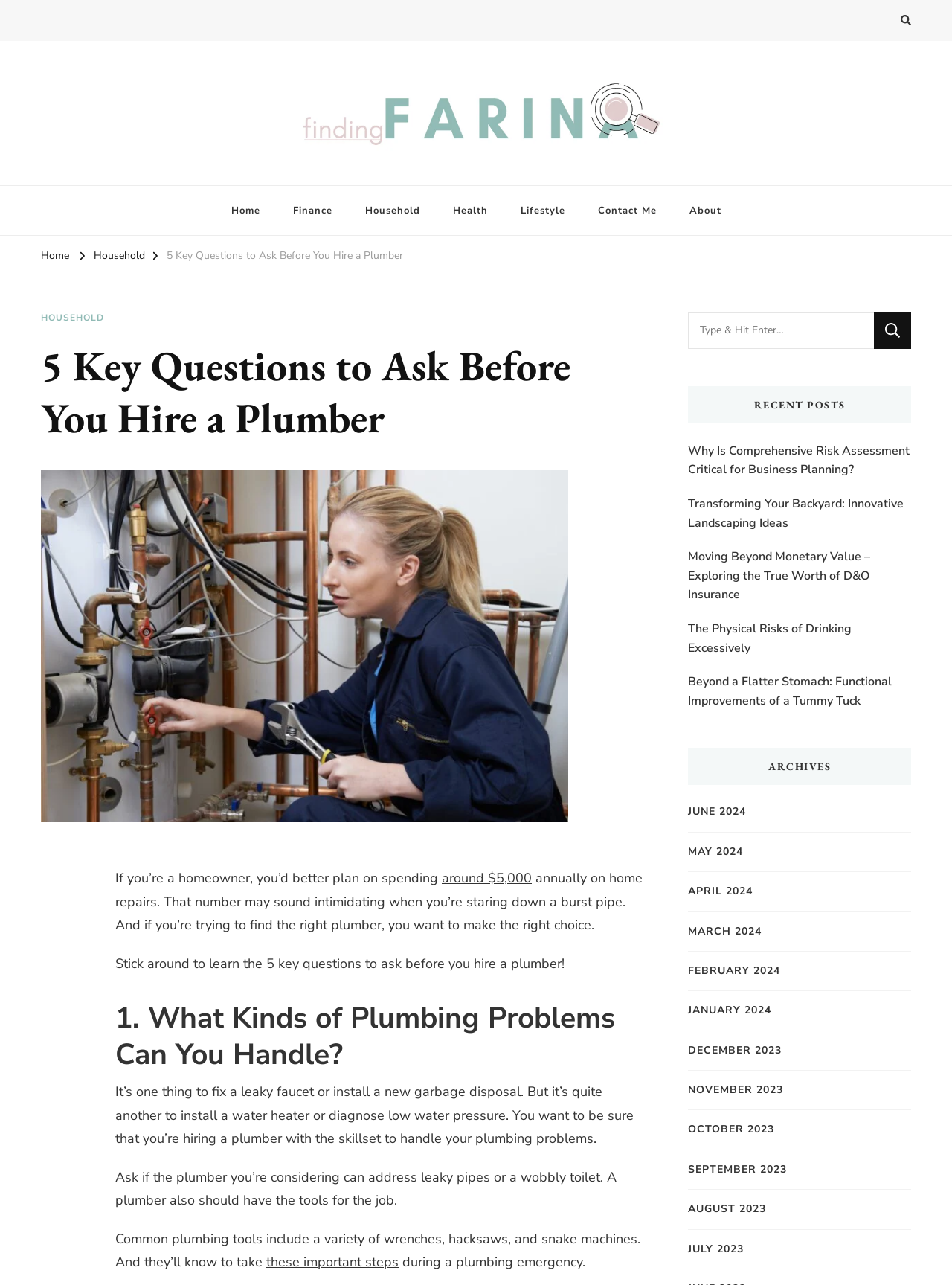How many recent posts are listed on the webpage?
Please answer the question with as much detail as possible using the screenshot.

The answer can be found by counting the number of links listed under the 'RECENT POSTS' section, which are 5 in total.